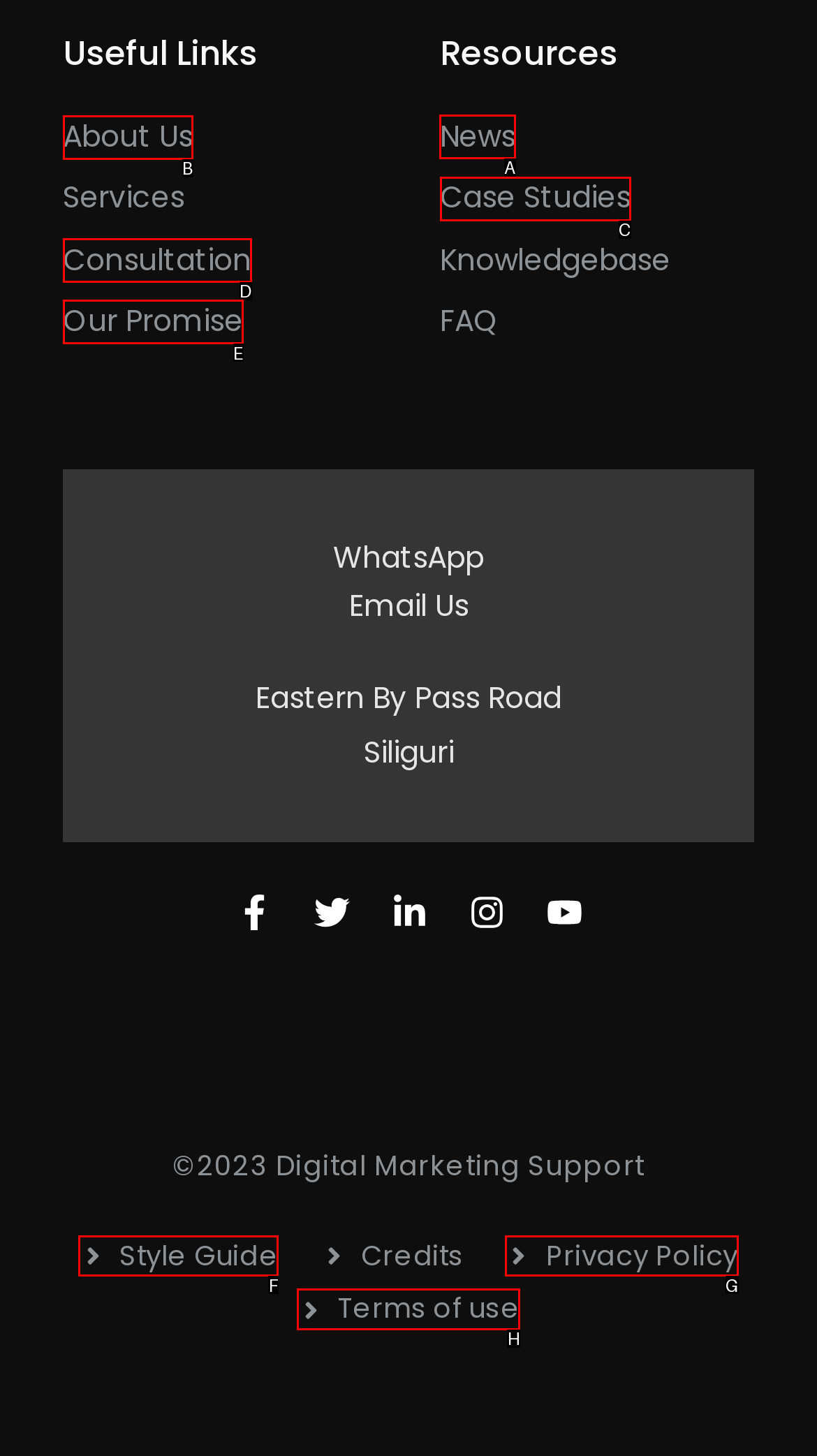Choose the HTML element that needs to be clicked for the given task: View News Respond by giving the letter of the chosen option.

A